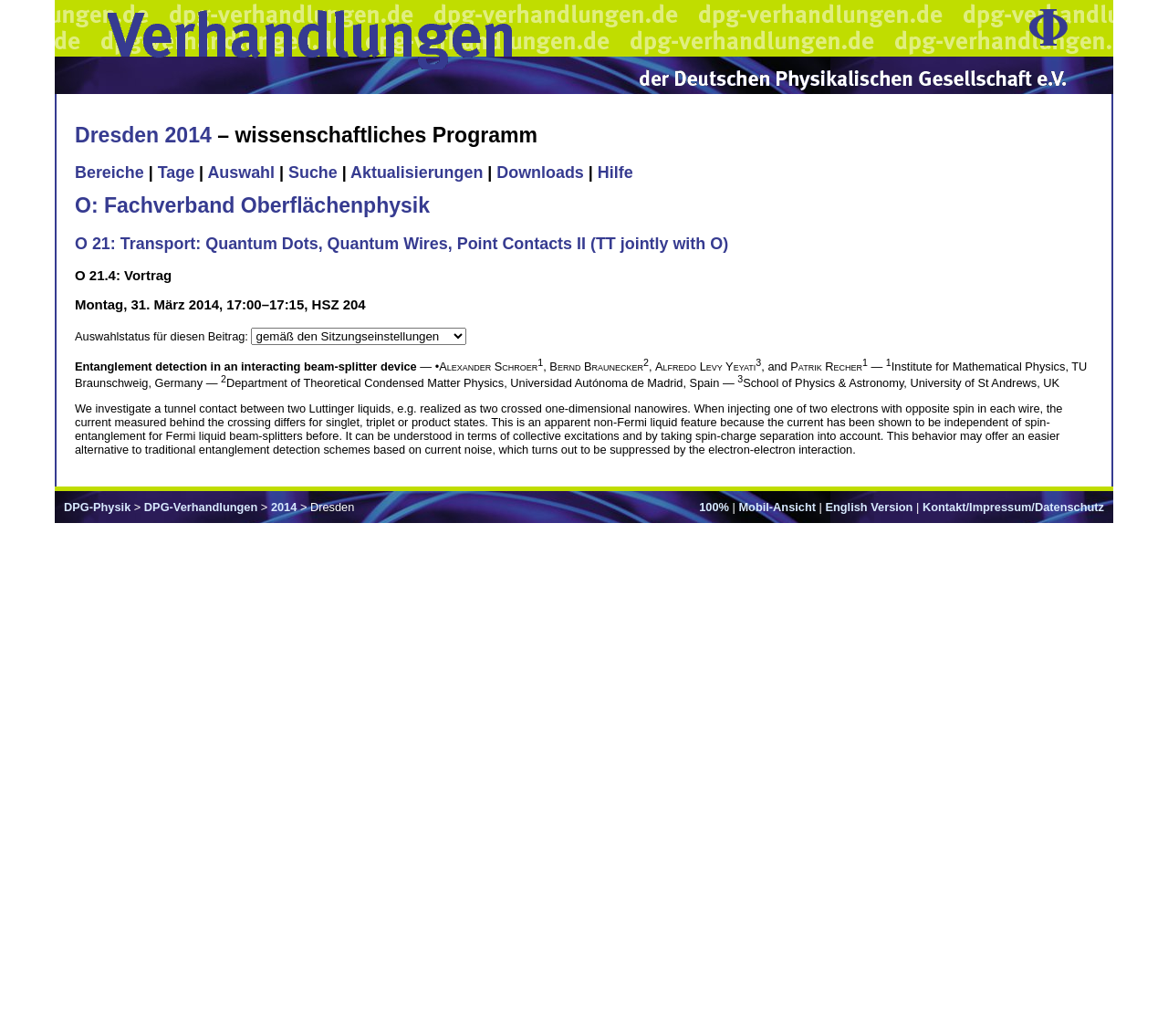What is the topic of the paper?
Give a one-word or short-phrase answer derived from the screenshot.

Entanglement detection